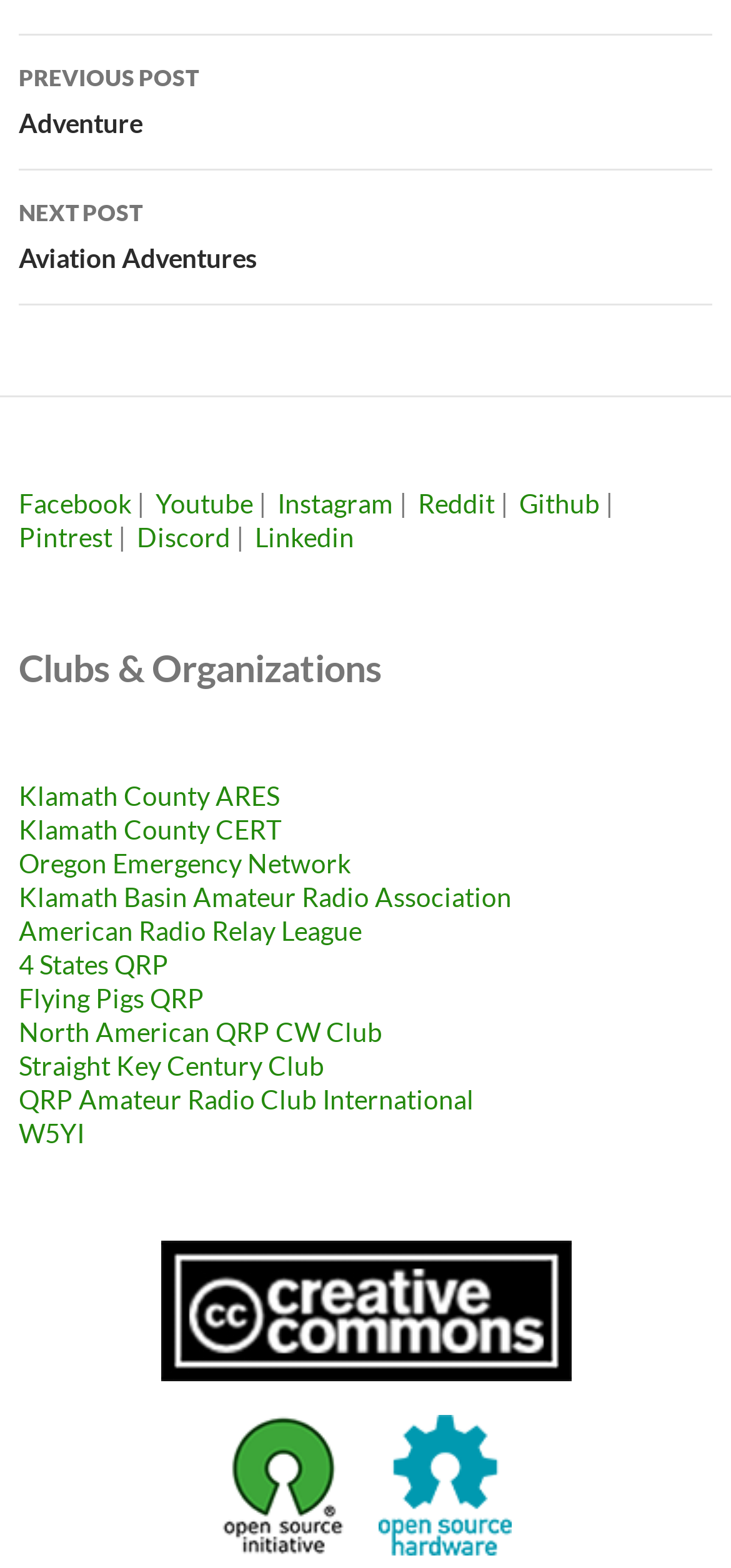Identify the bounding box coordinates for the element you need to click to achieve the following task: "Click on the previous post". Provide the bounding box coordinates as four float numbers between 0 and 1, in the form [left, top, right, bottom].

[0.026, 0.023, 0.974, 0.109]